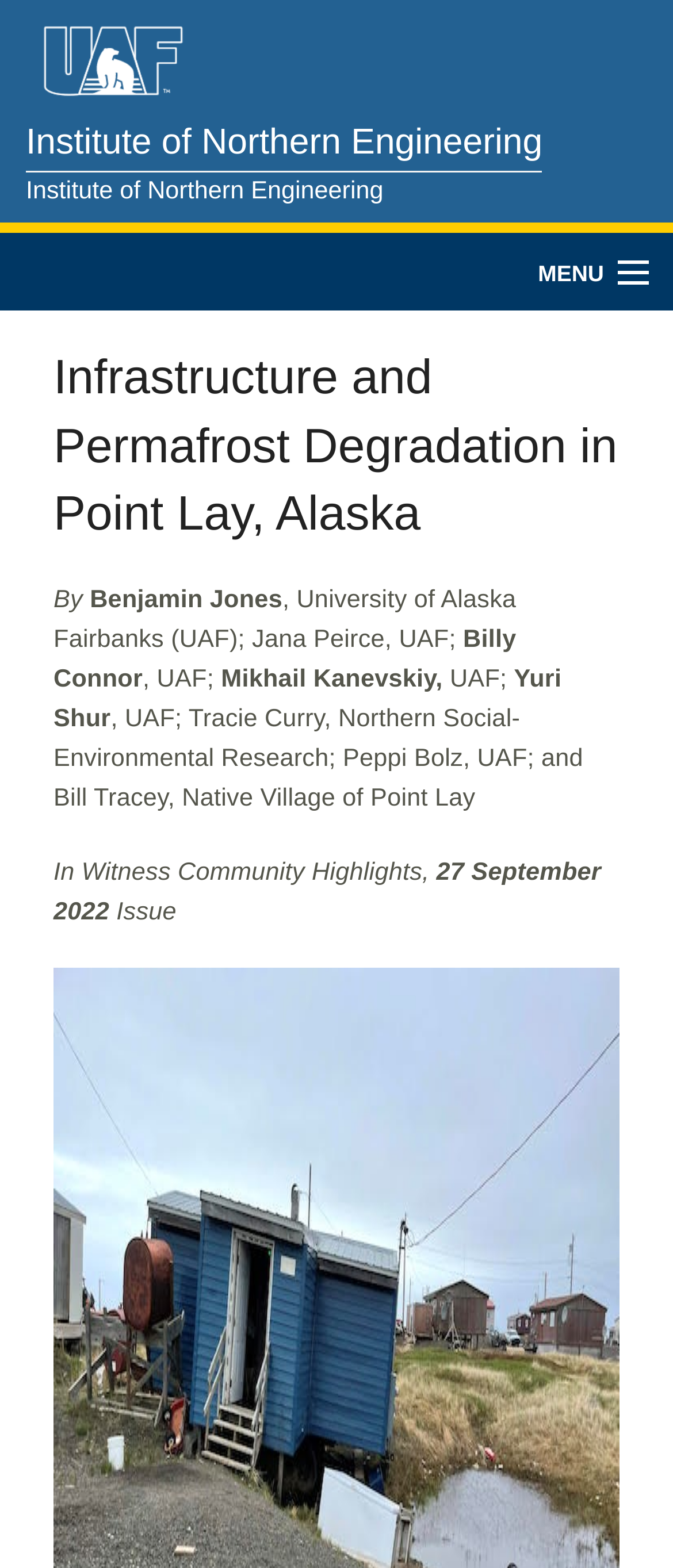Identify the bounding box coordinates of the region I need to click to complete this instruction: "view About page".

[0.0, 0.216, 1.0, 0.244]